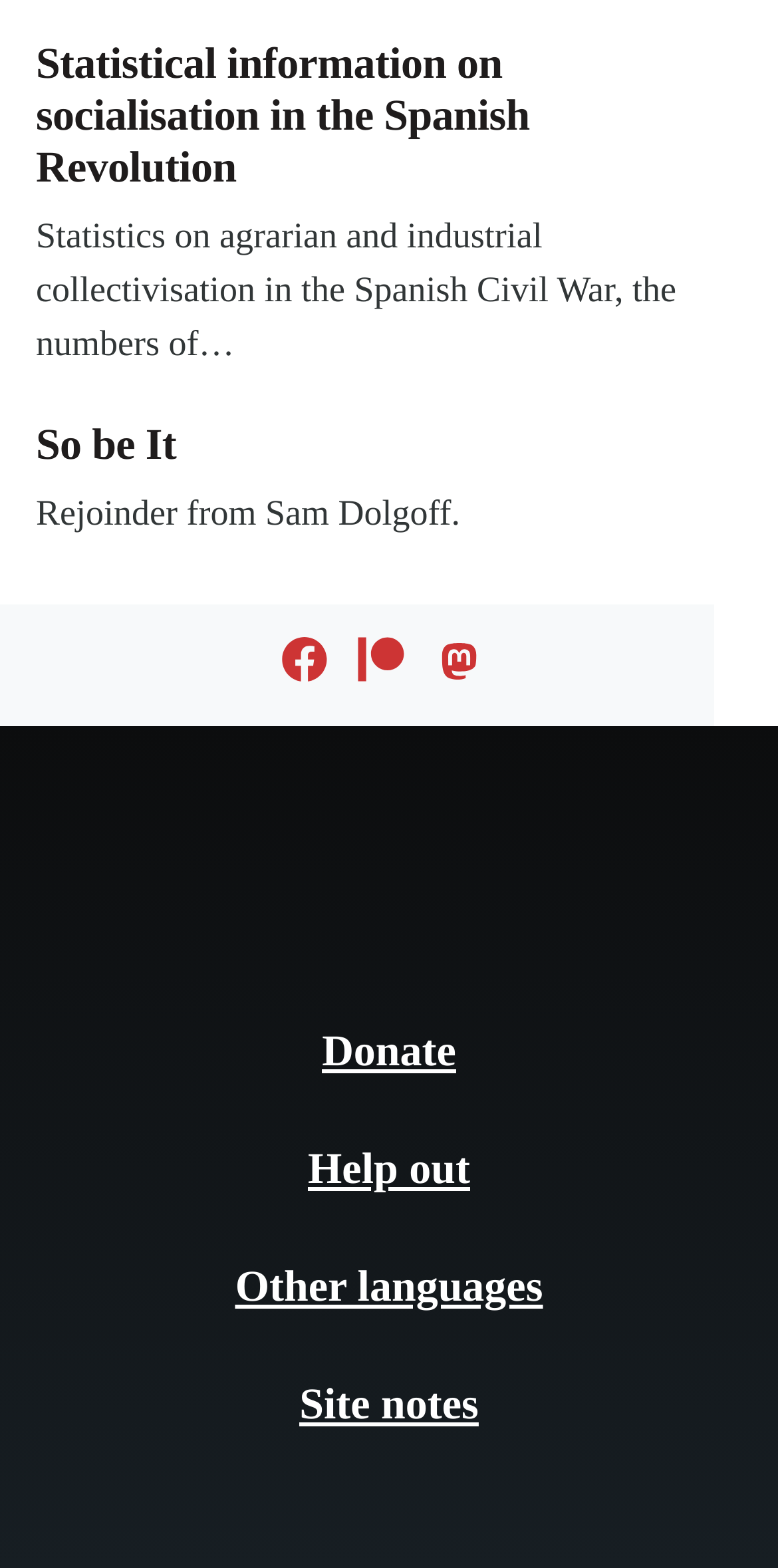Identify the bounding box coordinates of the region that should be clicked to execute the following instruction: "Like the page on Facebook".

[0.36, 0.414, 0.42, 0.436]